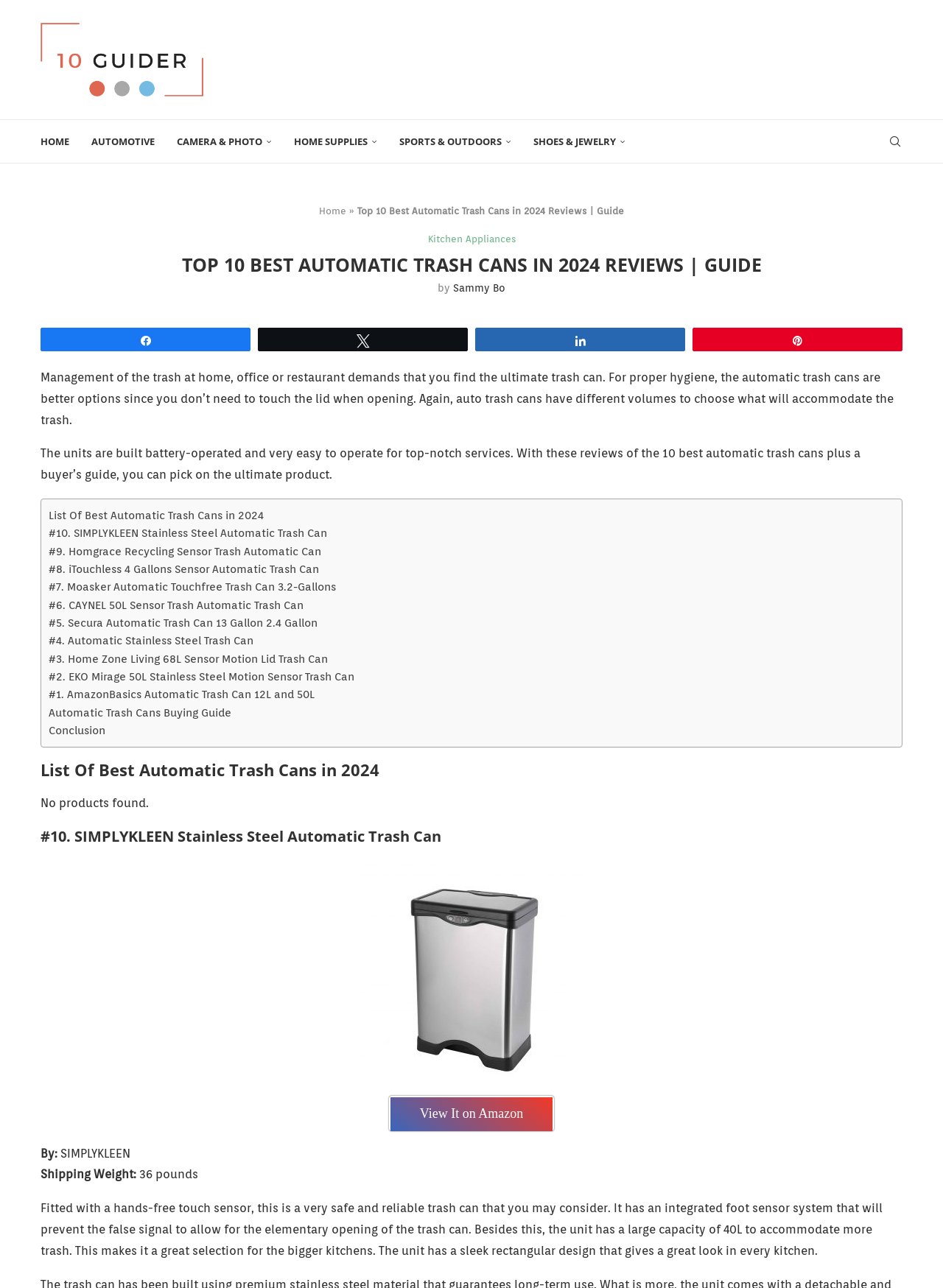Describe all the visual and textual components of the webpage comprehensively.

This webpage is a review guide for the top 10 best automatic trash cans in 2024. At the top, there is a navigation menu with links to different categories, including "HOME", "AUTOMOTIVE", "CAMERA & PHOTO", and more. Below the navigation menu, there is a heading that reads "TOP 10 BEST AUTOMATIC TRASH CANS IN 2024 REVIEWS | GUIDE". 

To the right of the heading, there is a section with links to share the article on social media platforms, including Facebook, Twitter, and Pinterest. Below this section, there is a brief introduction to the importance of proper trash management and the benefits of using automatic trash cans.

The main content of the webpage is a list of the top 10 best automatic trash cans, each with a link to view more information about the product. The list is organized in a table format, with each product listed in a separate row. The products are ranked from #10 to #1, and each product has a brief description and a link to view it on Amazon.

To the right of the list, there is an image of the first product, SIMPLYKLEEN Stainless Steel Automatic Trash Can, along with its description, shipping weight, and a link to view it on Amazon. The webpage also has a section for the conclusion and a buying guide for automatic trash cans.

Overall, the webpage is well-organized and easy to navigate, with clear headings and concise descriptions of each product.